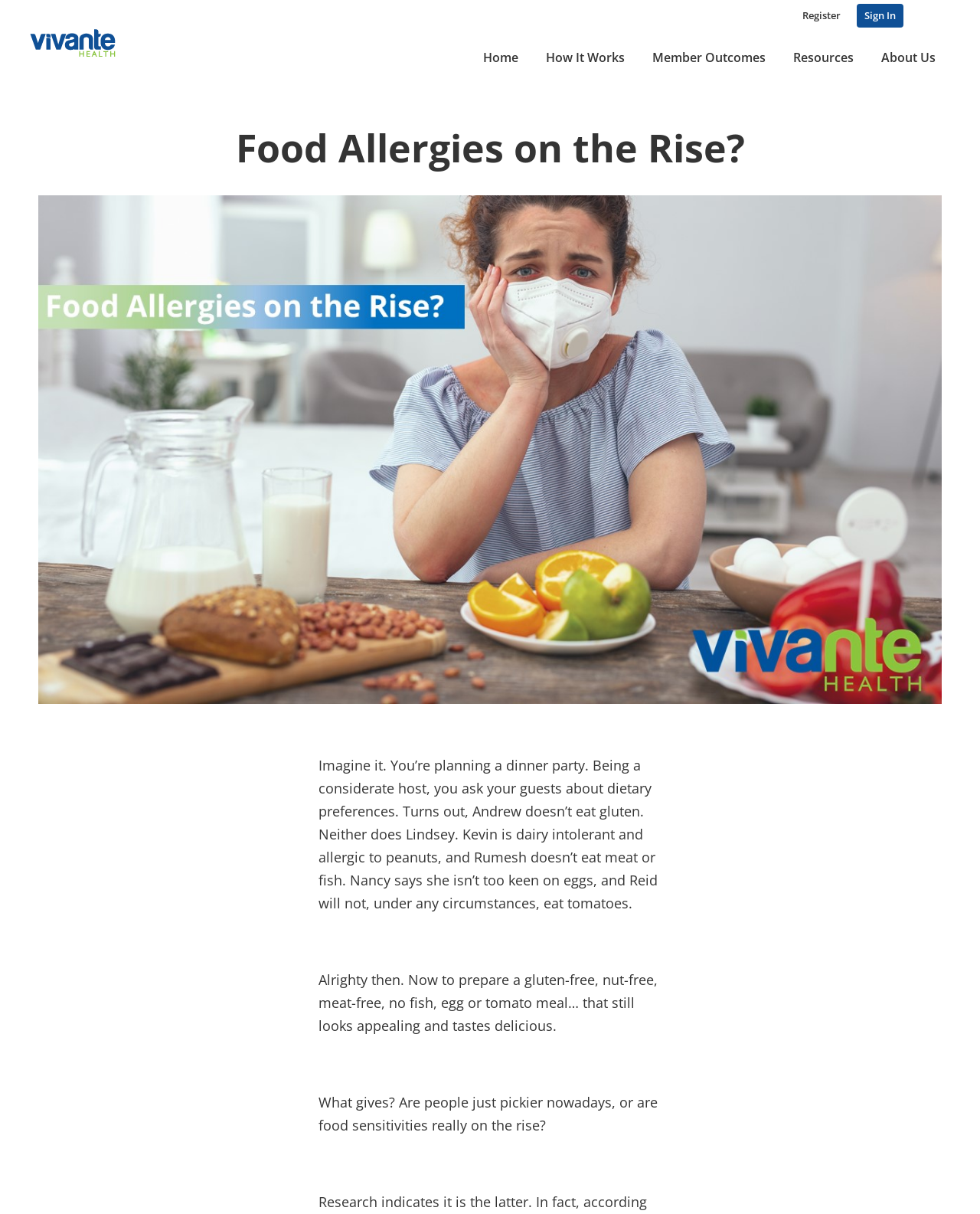What is the name of the website?
Use the image to give a comprehensive and detailed response to the question.

I determined the name of the website by looking at the top-left corner of the webpage, where I found a link with the text 'Vivante Health' and an accompanying image with the same name.